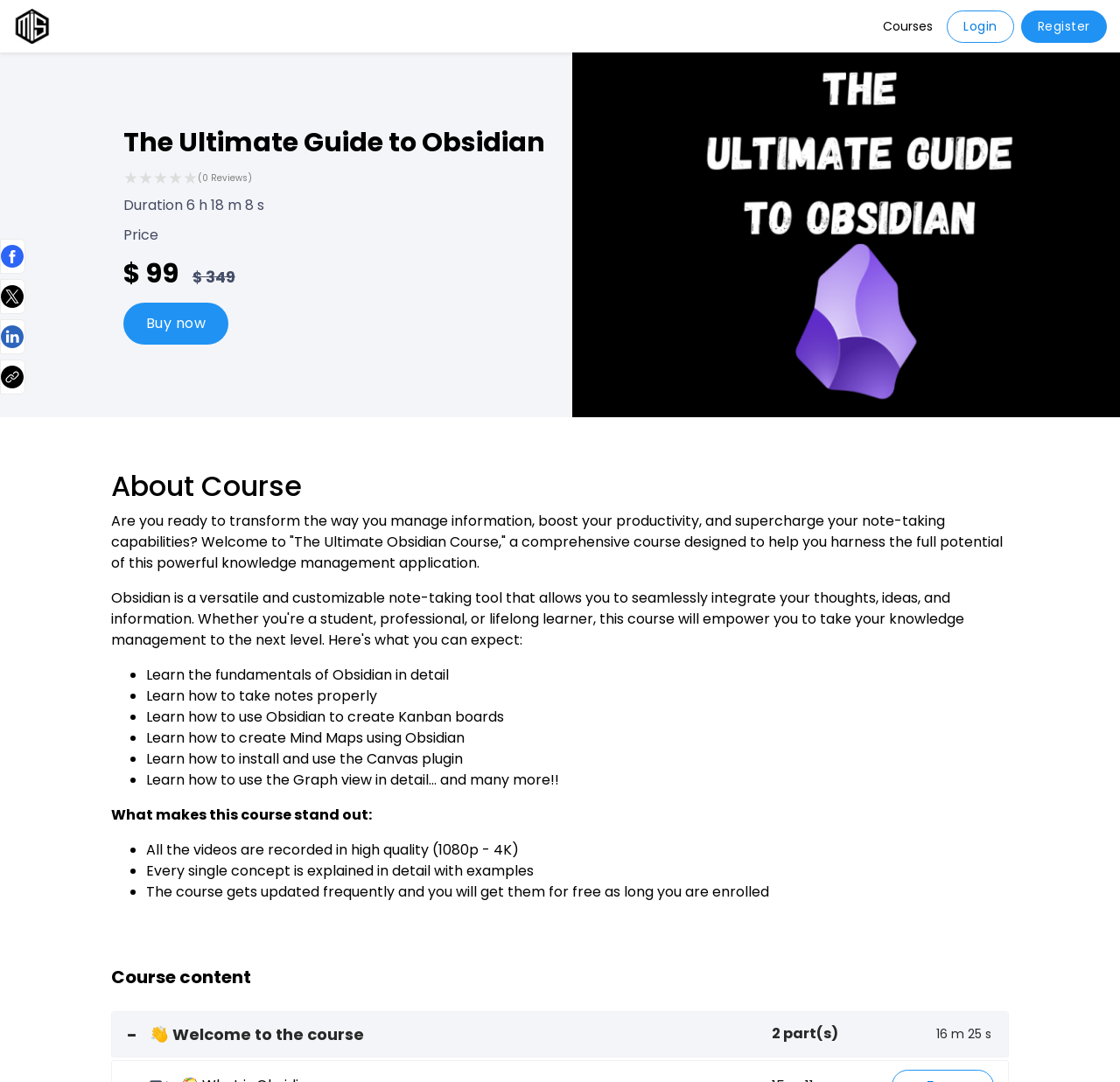Identify the bounding box coordinates of the element to click to follow this instruction: 'Click the 'COPY COURSE URL' button'. Ensure the coordinates are four float values between 0 and 1, provided as [left, top, right, bottom].

[0.0, 0.333, 0.038, 0.365]